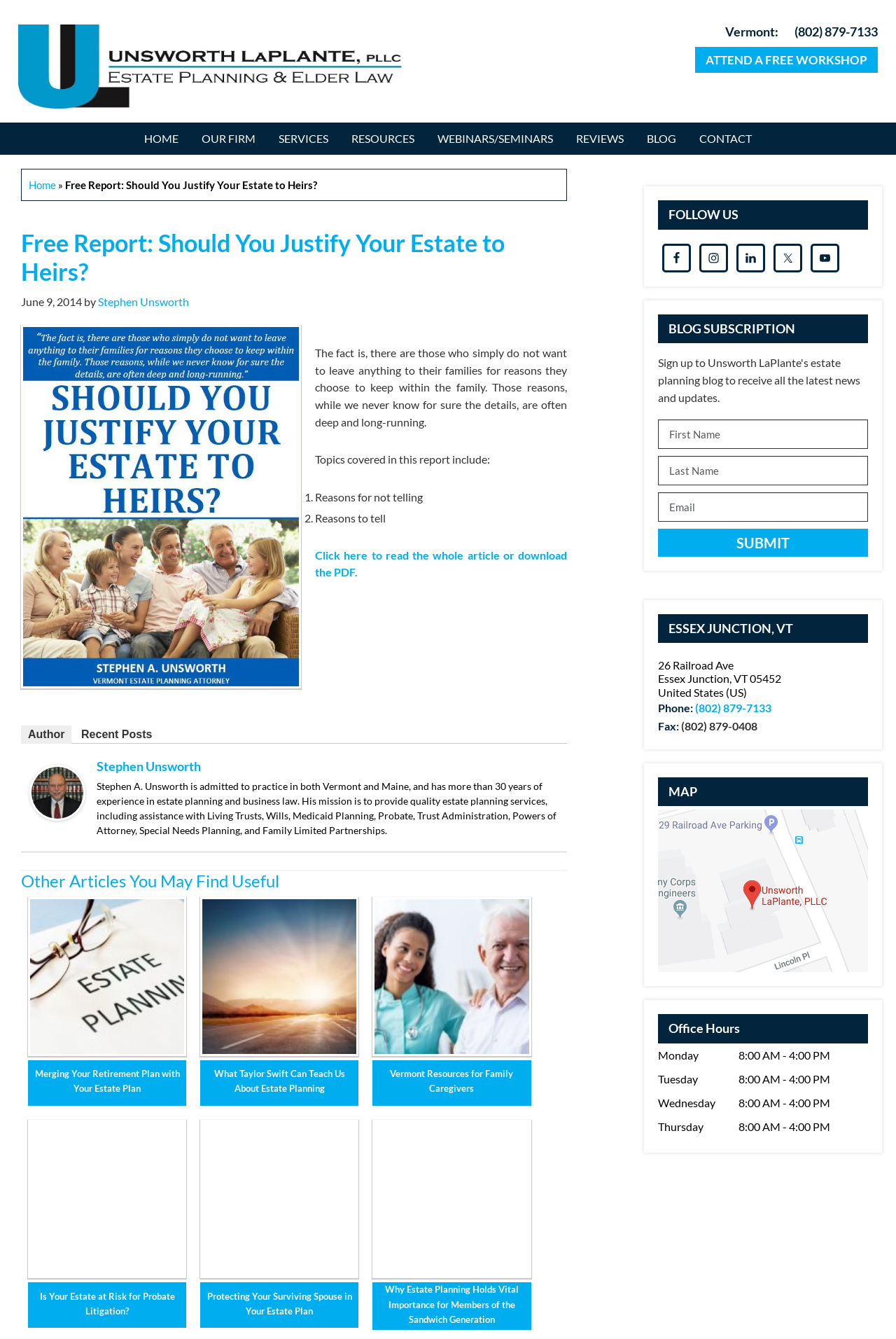Find the bounding box coordinates for the element that must be clicked to complete the instruction: "Click the 'HOME' link". The coordinates should be four float numbers between 0 and 1, indicated as [left, top, right, bottom].

[0.149, 0.092, 0.211, 0.116]